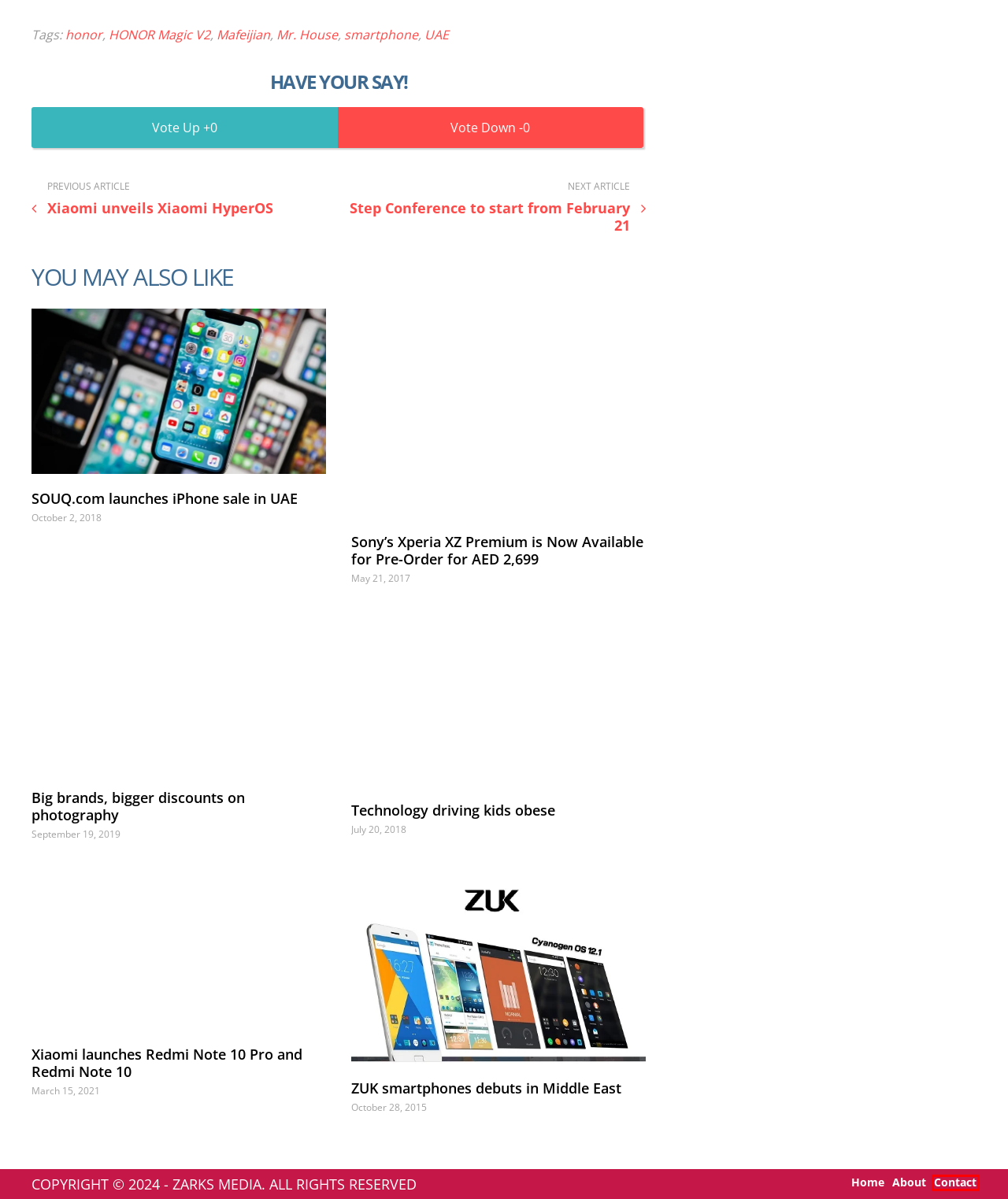Analyze the webpage screenshot with a red bounding box highlighting a UI element. Select the description that best matches the new webpage after clicking the highlighted element. Here are the options:
A. Mafeijian Archives - Review Central Middle East
B. UAE Archives - Review Central Middle East
C. Technology driving kids obese - Review Central Middle East
D. Xiaomi unveils Xiaomi HyperOS - Review Central Middle East
E. Step Conference to start from February 21 - Review Central Middle East
F. Mr. House Archives - Review Central Middle East
G. honor Archives - Review Central Middle East
H. Contact - Review Central Middle East

H